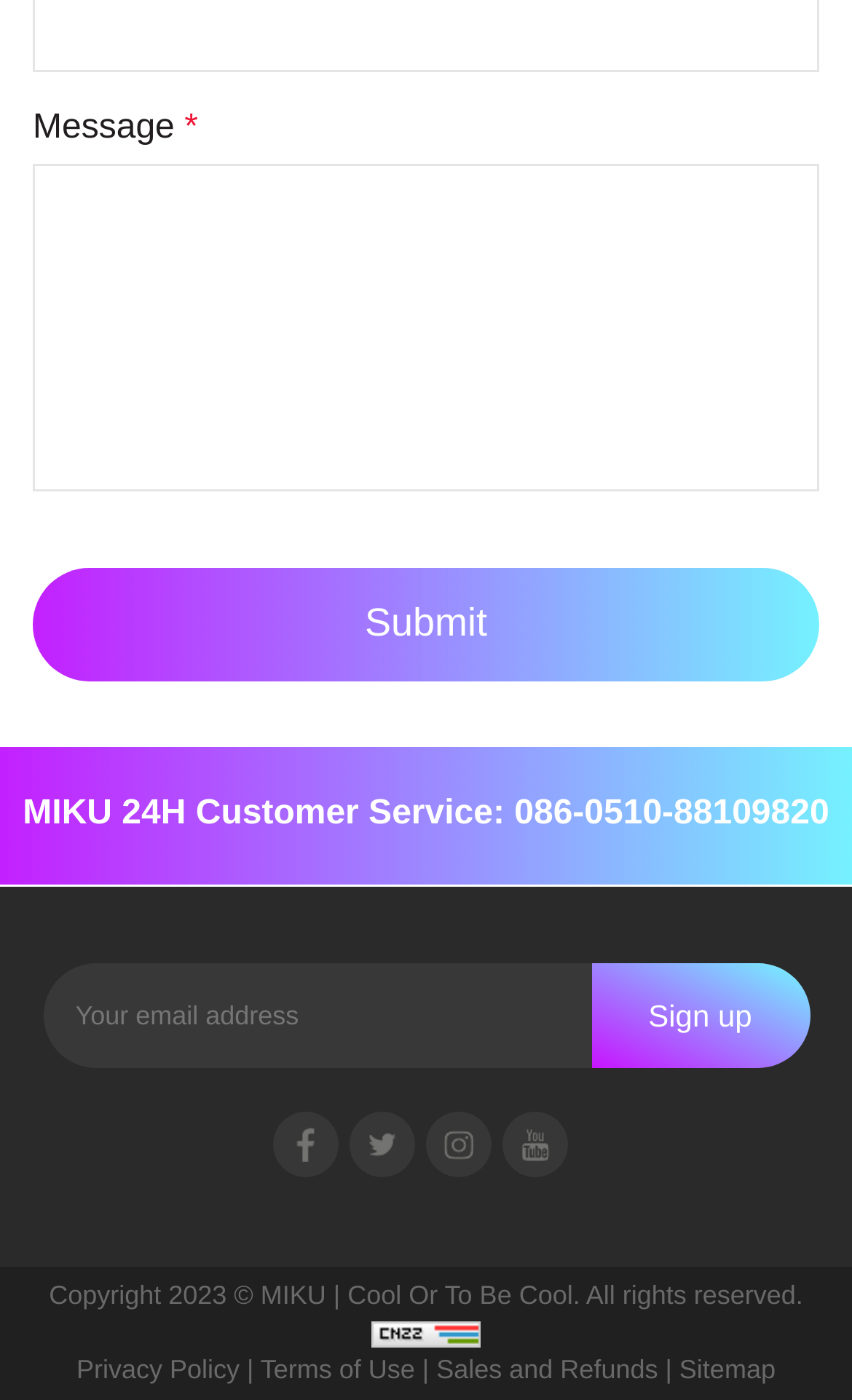Identify the bounding box coordinates for the UI element described by the following text: "Submit". Provide the coordinates as four float numbers between 0 and 1, in the format [left, top, right, bottom].

[0.038, 0.406, 0.962, 0.487]